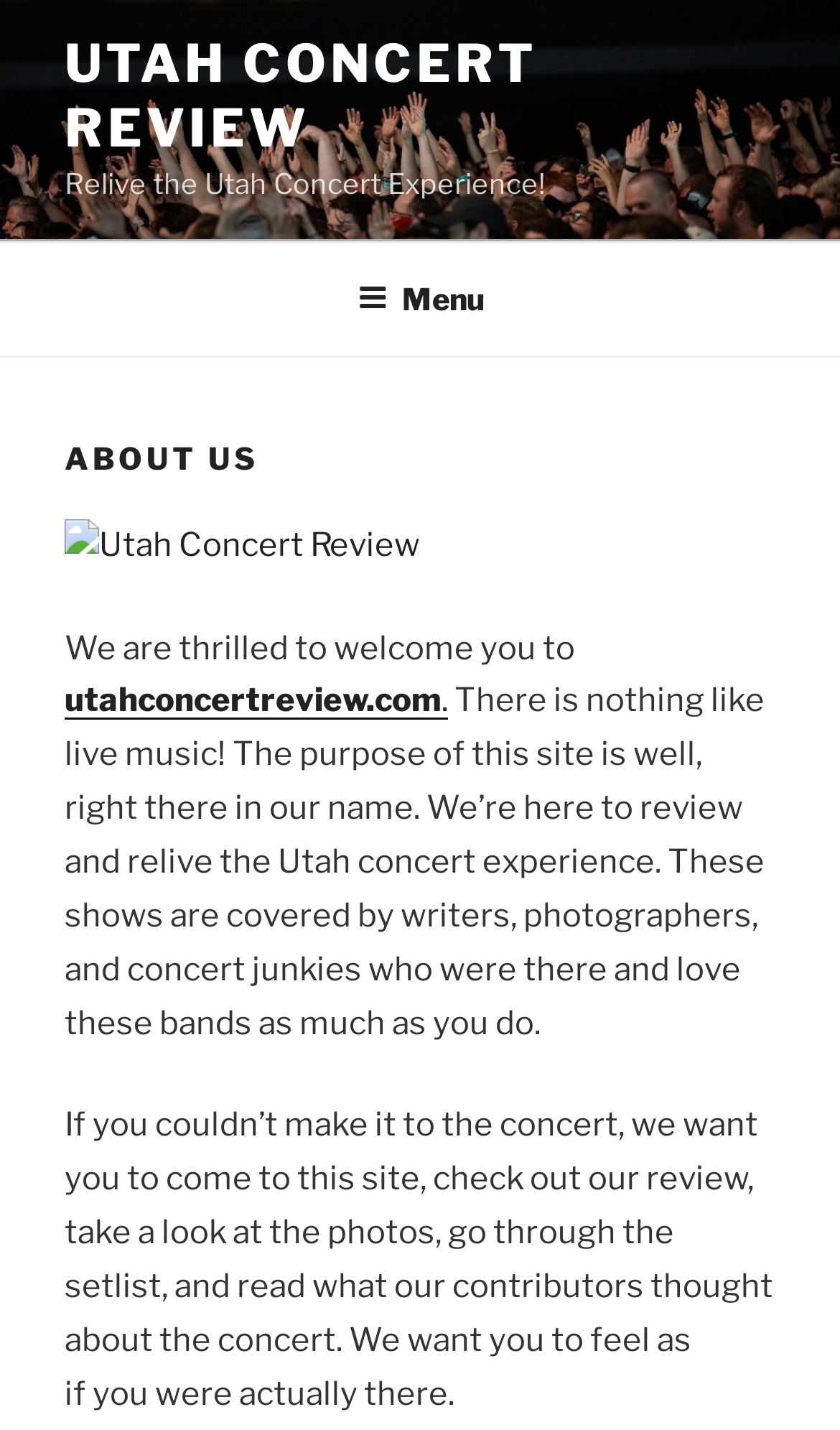Using the information in the image, give a detailed answer to the following question: What is the purpose of this website?

The purpose of this website is to review and relive the Utah concert experience, as stated in the text 'We’re here to review and relive the Utah concert experience.' This suggests that the website is dedicated to sharing reviews and experiences of concerts that have taken place in Utah.